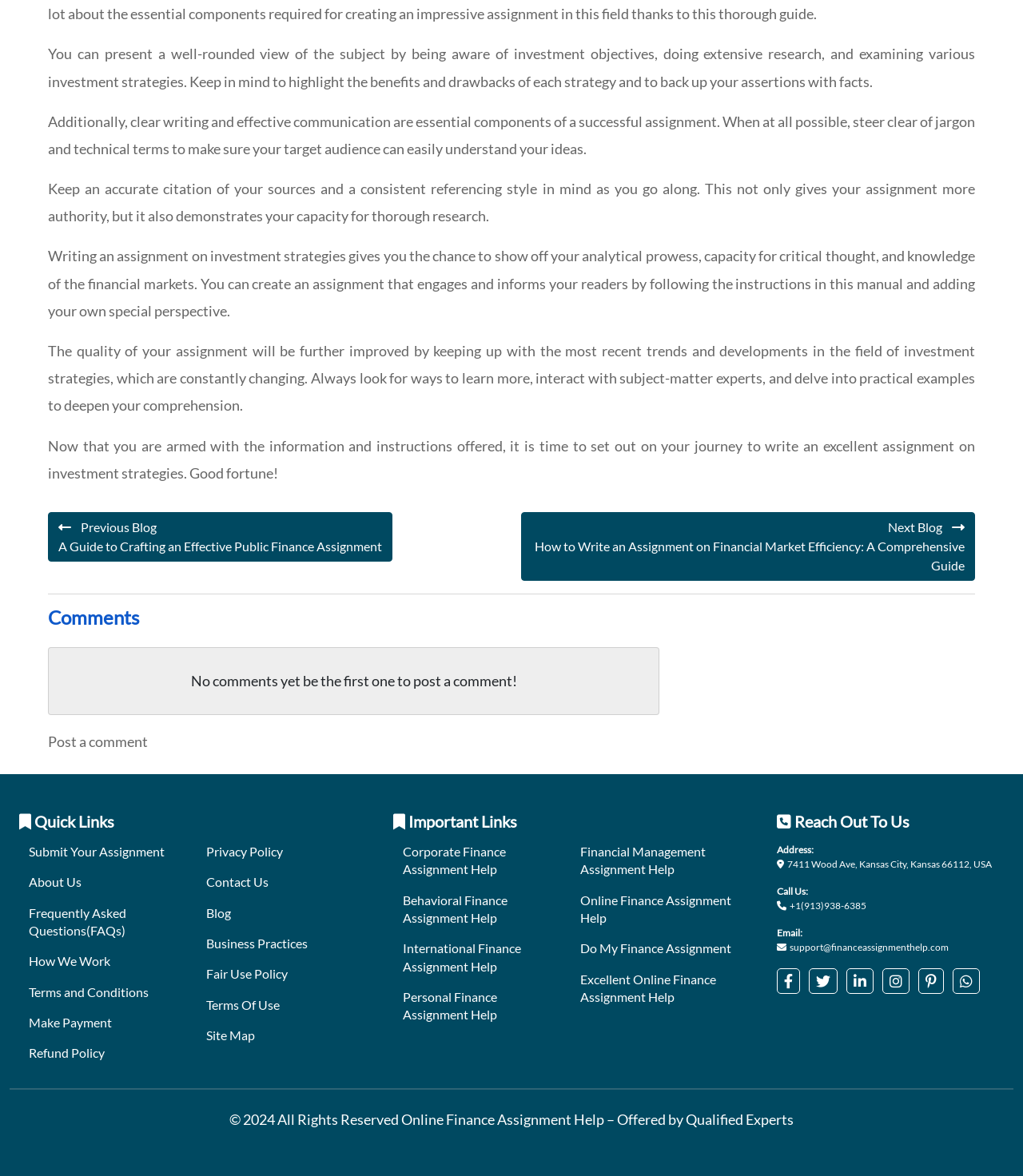Kindly determine the bounding box coordinates of the area that needs to be clicked to fulfill this instruction: "Post a comment".

[0.047, 0.623, 0.145, 0.638]